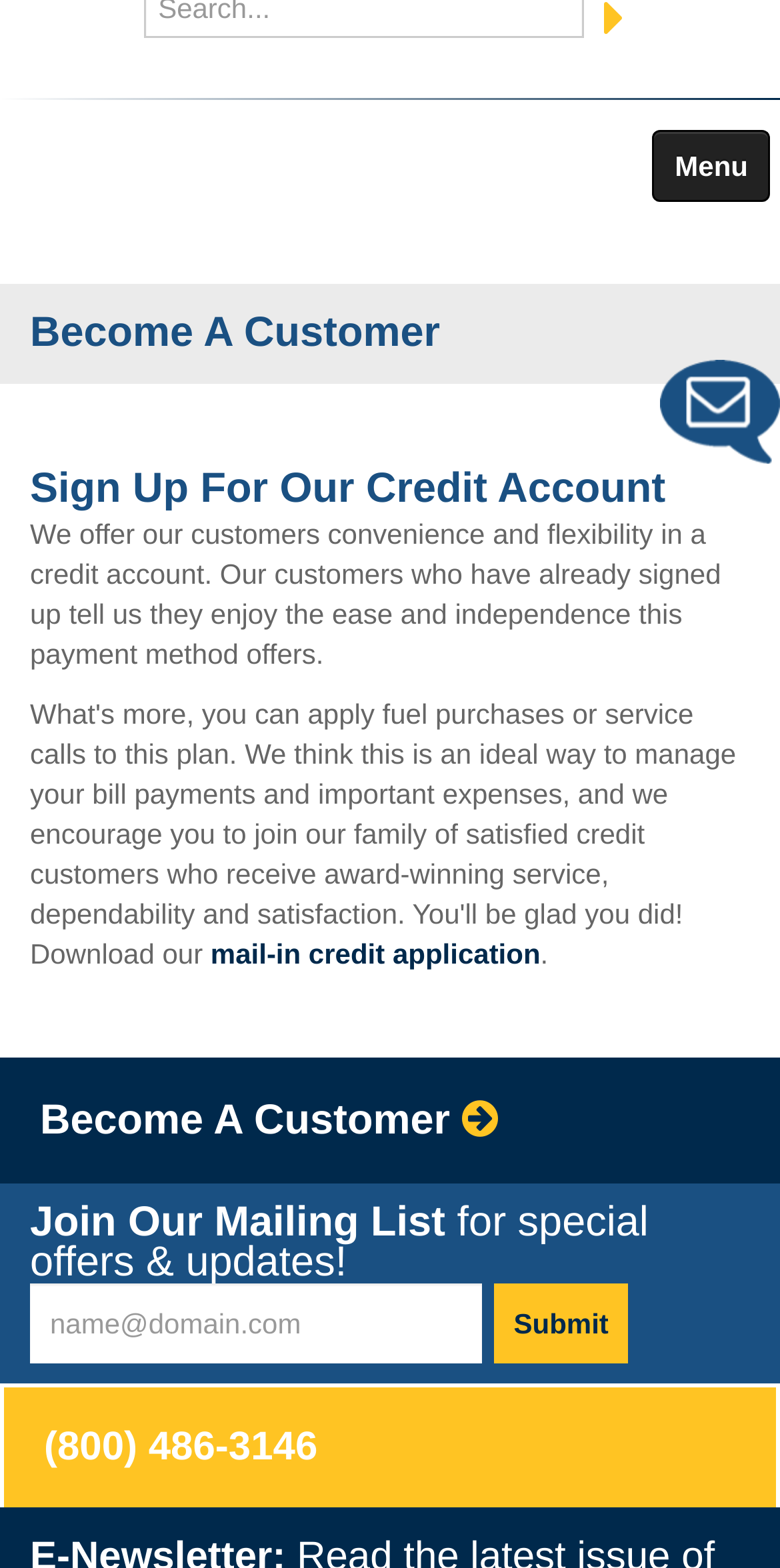Find the bounding box coordinates for the UI element that matches this description: "mail-in credit application".

[0.27, 0.598, 0.693, 0.619]